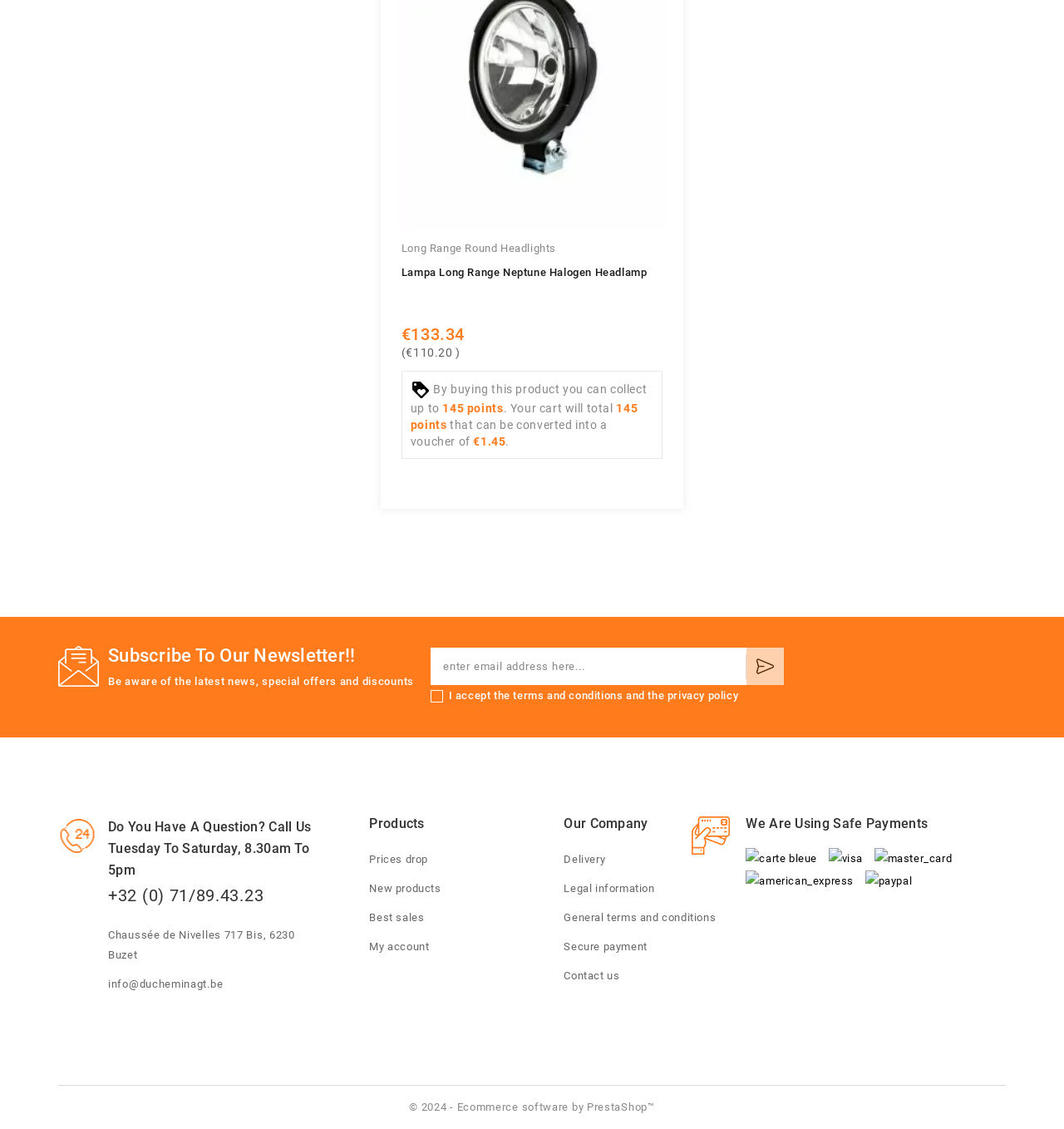Please examine the image and answer the question with a detailed explanation:
What is the price of the Lampa Long Range Neptune Halogen Headlamp?

I found the price of the Lampa Long Range Neptune Halogen Headlamp by looking at the StaticText element with the text '€133.34' which is located near the heading element with the text 'Lampa Long Range Neptune Halogen Headlamp'.